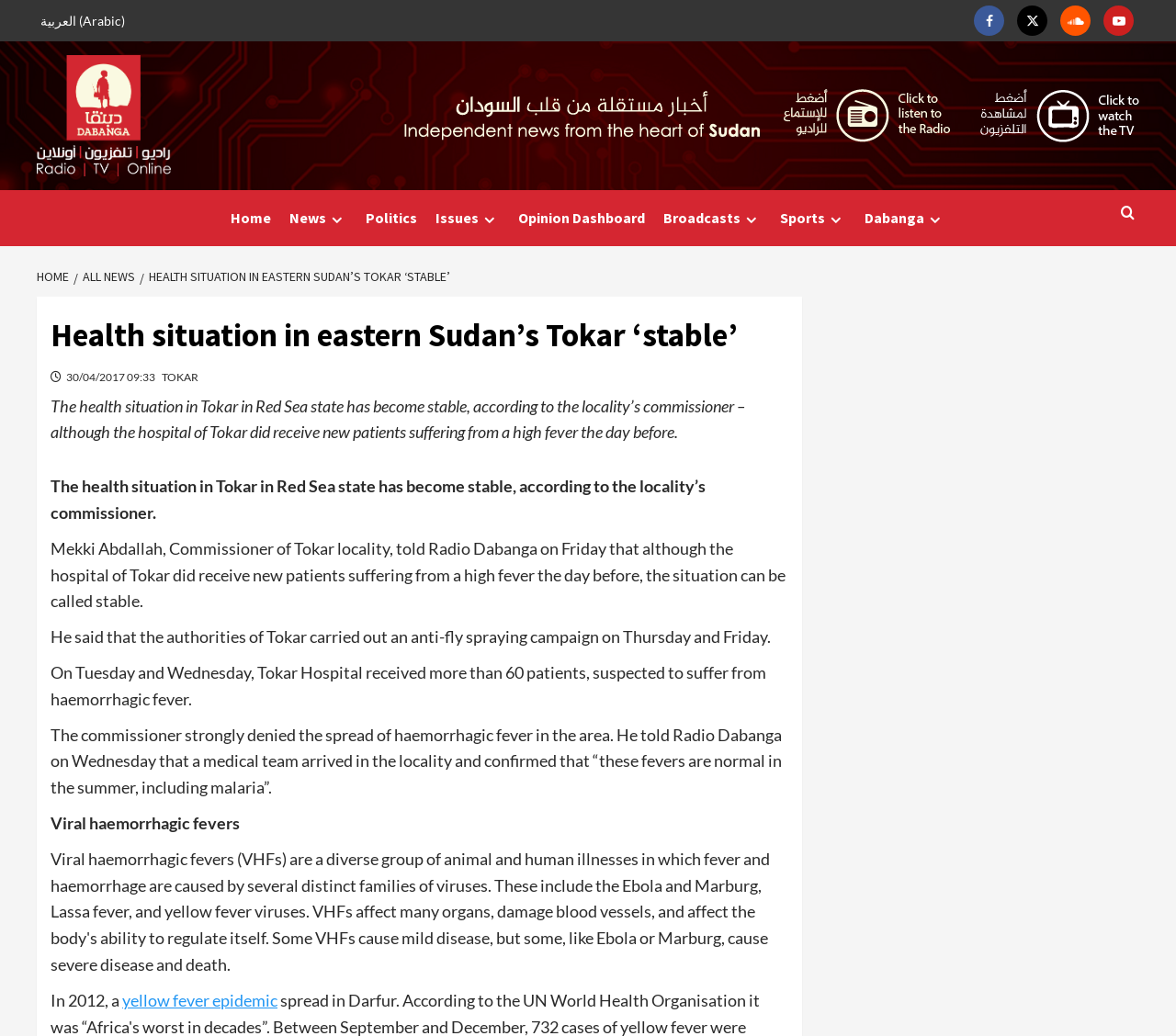Locate the UI element described as follows: "Politics". Return the bounding box coordinates as four float numbers between 0 and 1 in the order [left, top, right, bottom].

[0.303, 0.184, 0.362, 0.237]